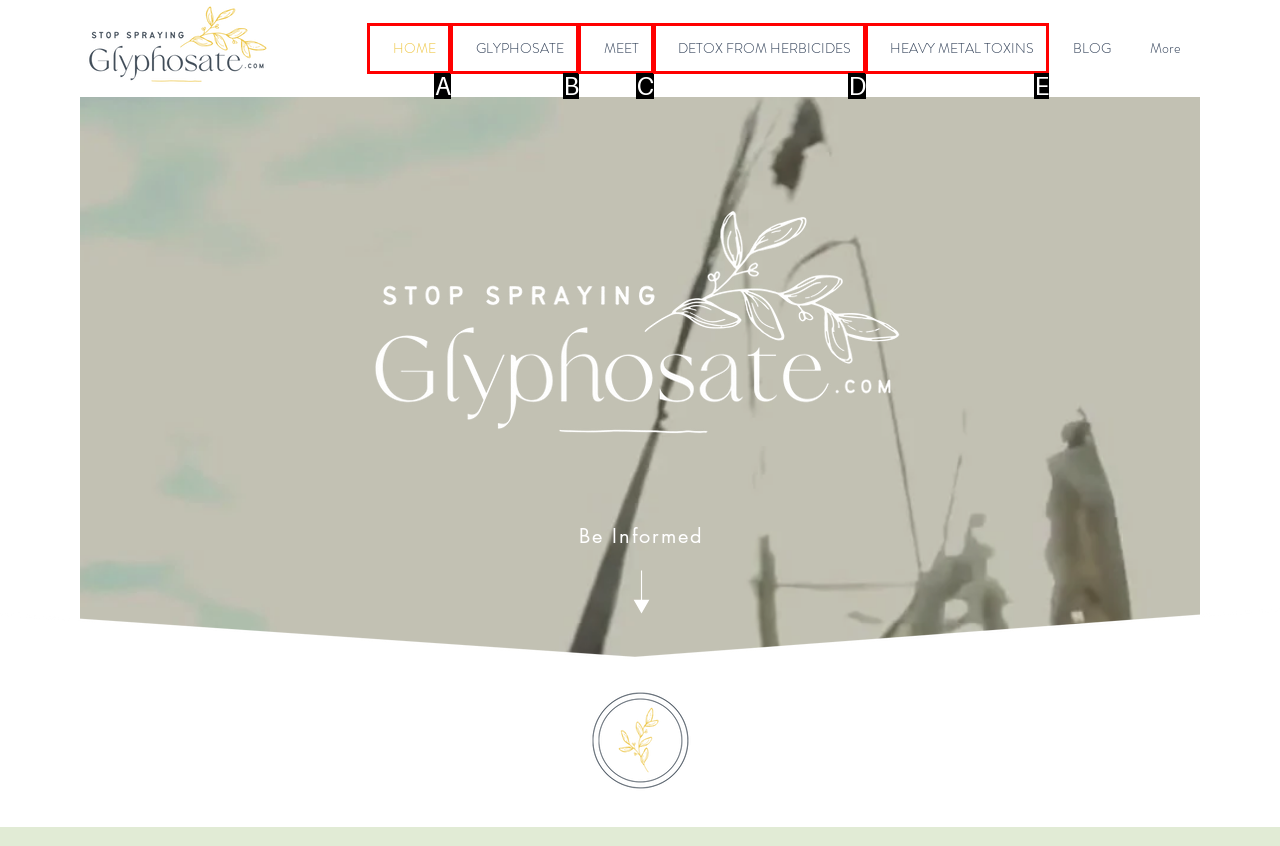Refer to the element description: HEAVY METAL TOXINS and identify the matching HTML element. State your answer with the appropriate letter.

E